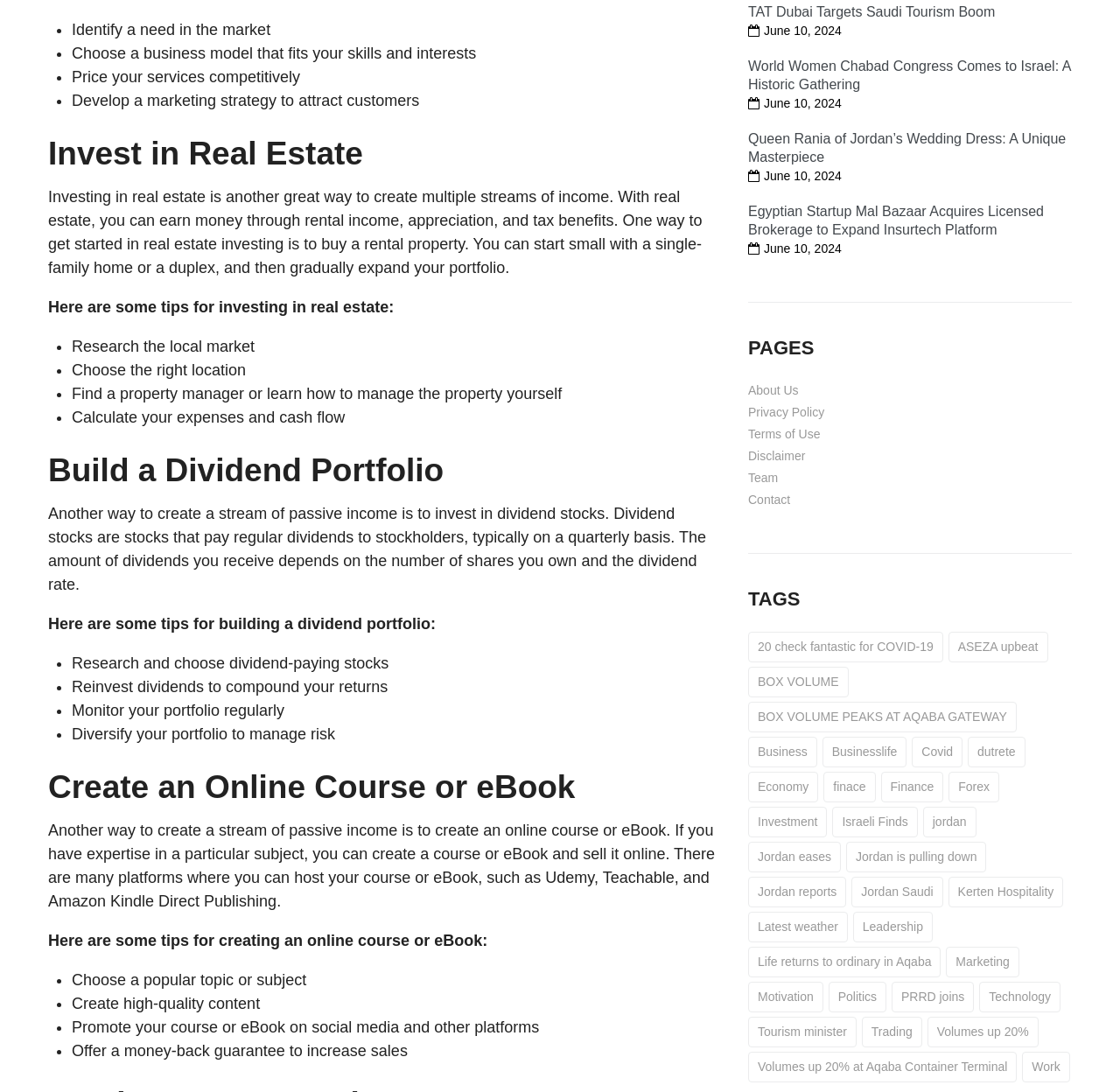Answer succinctly with a single word or phrase:
What is the benefit of reinvesting dividends in a dividend portfolio?

Compound returns